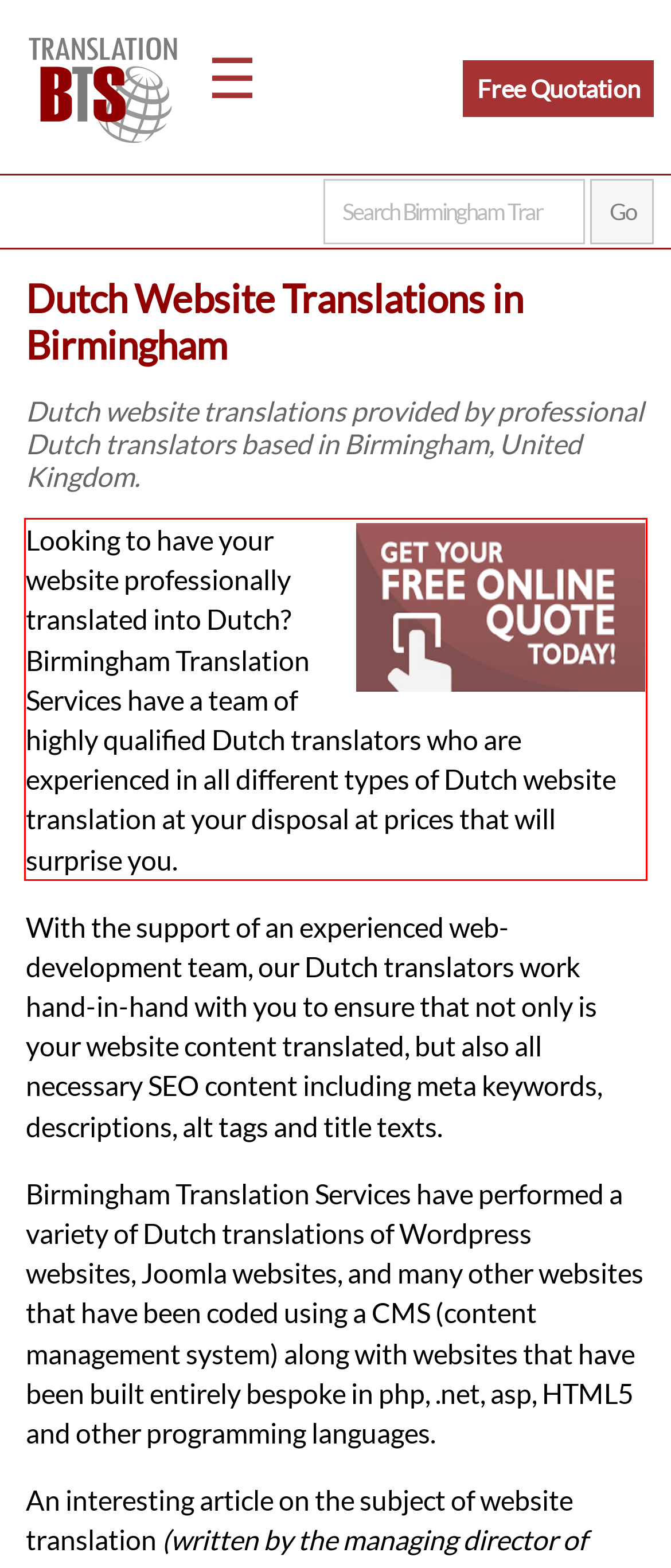Within the screenshot of the webpage, locate the red bounding box and use OCR to identify and provide the text content inside it.

Looking to have your website professionally translated into Dutch? Birmingham Translation Services have a team of highly qualified Dutch translators who are experienced in all different types of Dutch website translation at your disposal at prices that will surprise you.